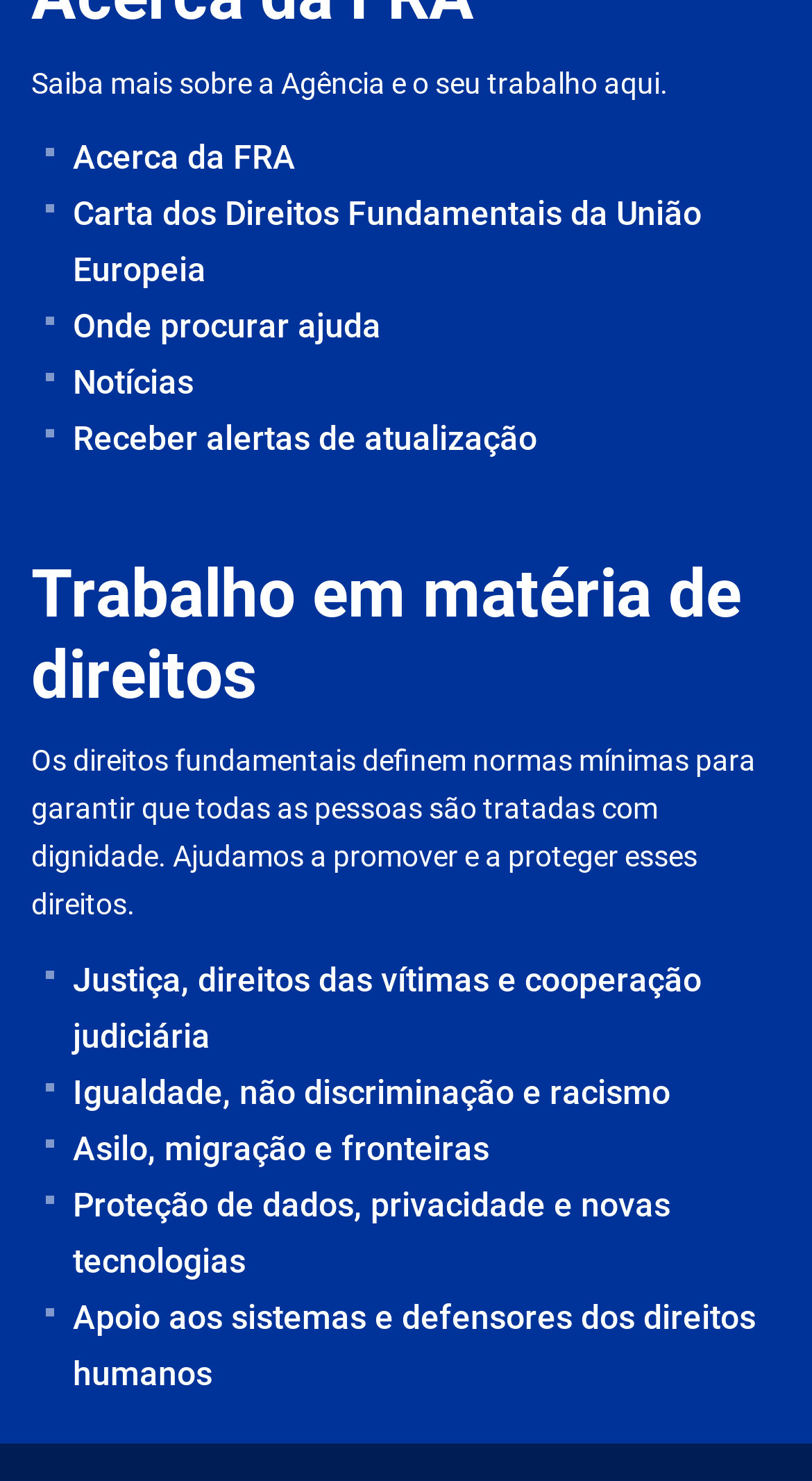Please identify the bounding box coordinates of the element's region that I should click in order to complete the following instruction: "Read about Justice, victims' rights and judicial cooperation". The bounding box coordinates consist of four float numbers between 0 and 1, i.e., [left, top, right, bottom].

[0.051, 0.642, 0.962, 0.718]